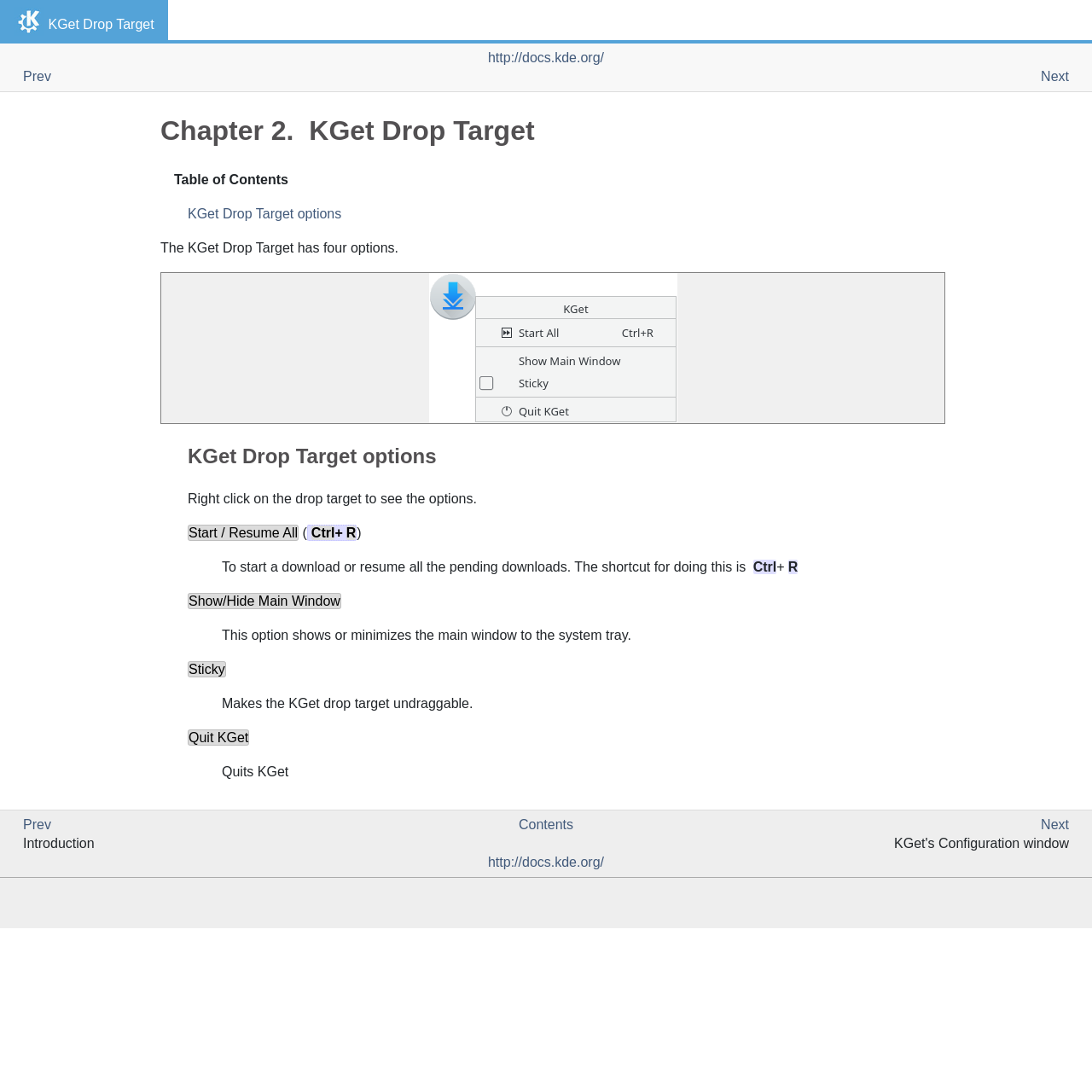Highlight the bounding box coordinates of the element you need to click to perform the following instruction: "Open the KGet Drop Target options."

[0.172, 0.189, 0.313, 0.202]